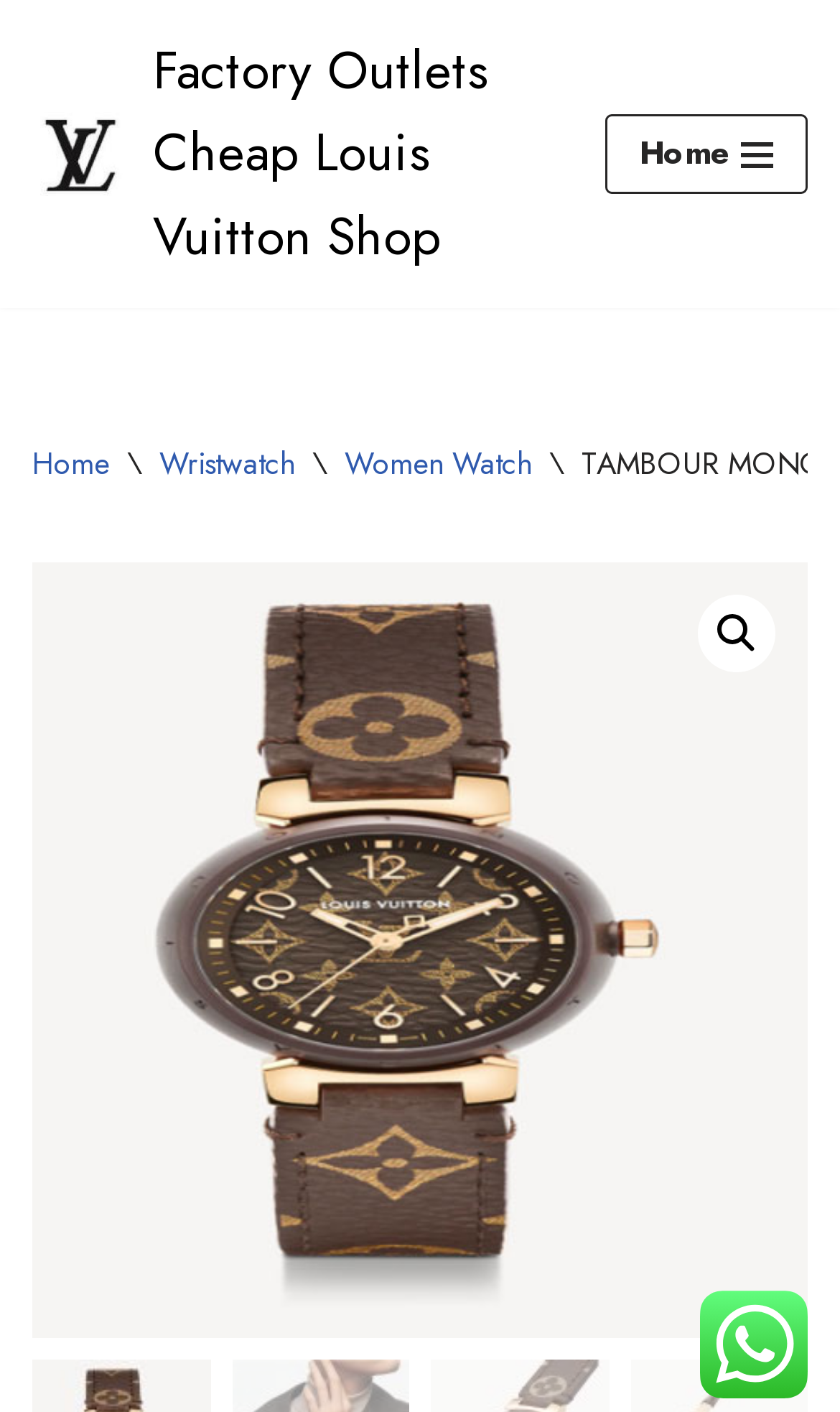Identify the bounding box coordinates for the UI element described as follows: Women Watch. Use the format (top-left x, top-left y, bottom-right x, bottom-right y) and ensure all values are floating point numbers between 0 and 1.

[0.41, 0.313, 0.633, 0.344]